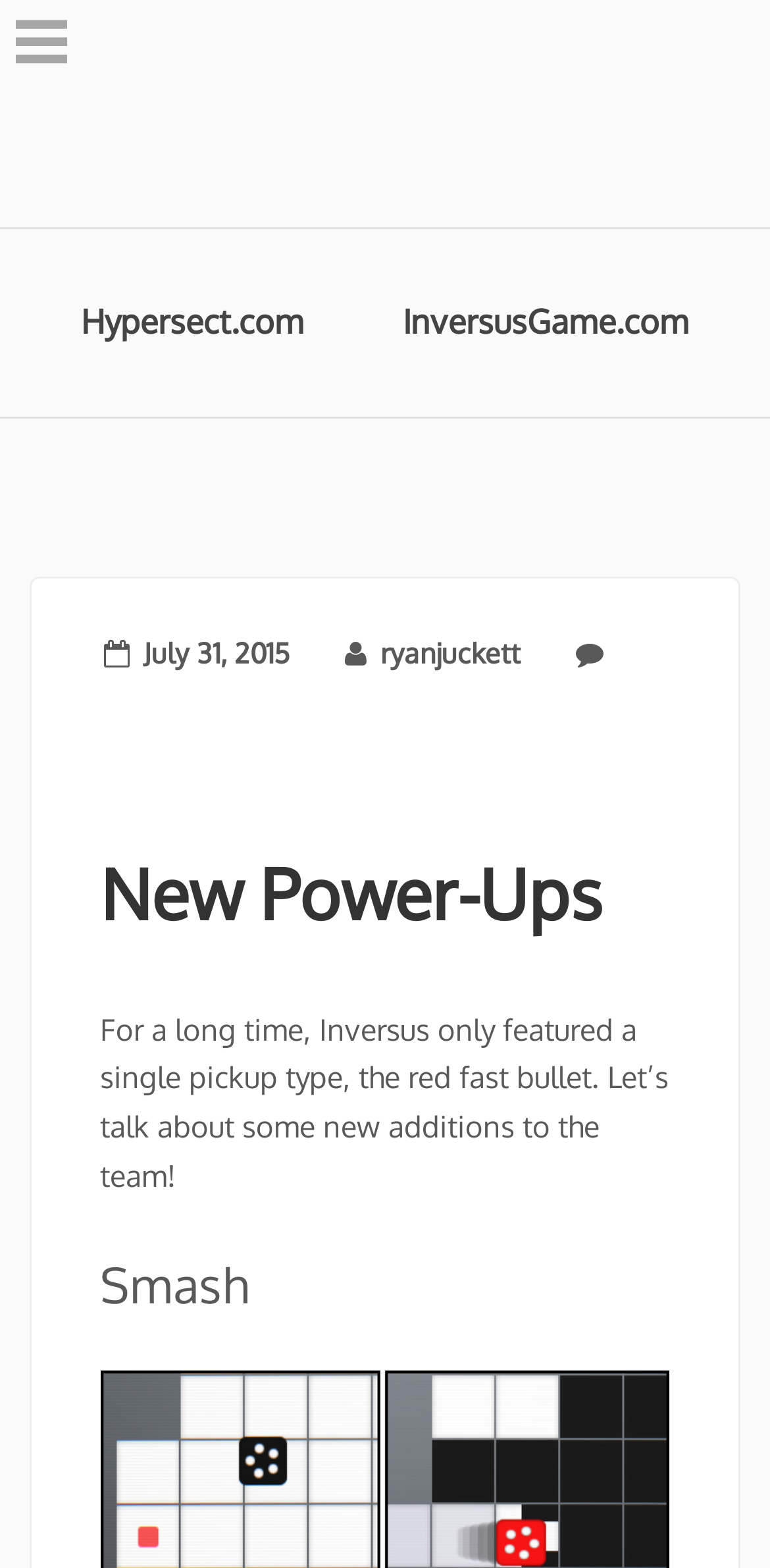Based on the visual content of the image, answer the question thoroughly: How many headings are in the article?

I counted the headings in the article, which are 'New Power-Ups', 'Smash', and another unnamed heading, so there are 3 headings.